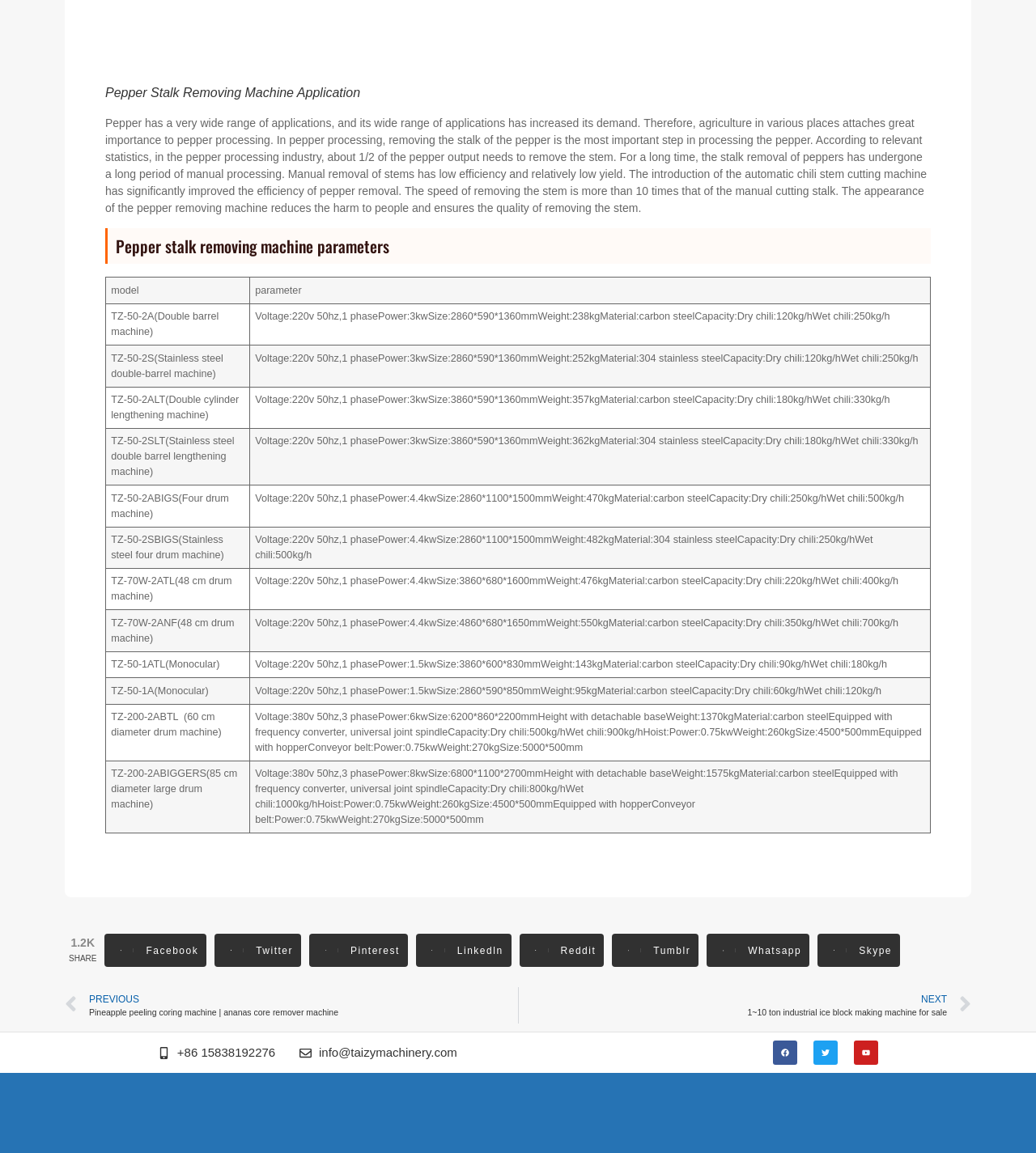Could you determine the bounding box coordinates of the clickable element to complete the instruction: "Click the Whatsapp link"? Provide the coordinates as four float numbers between 0 and 1, i.e., [left, top, right, bottom].

[0.682, 0.81, 0.781, 0.839]